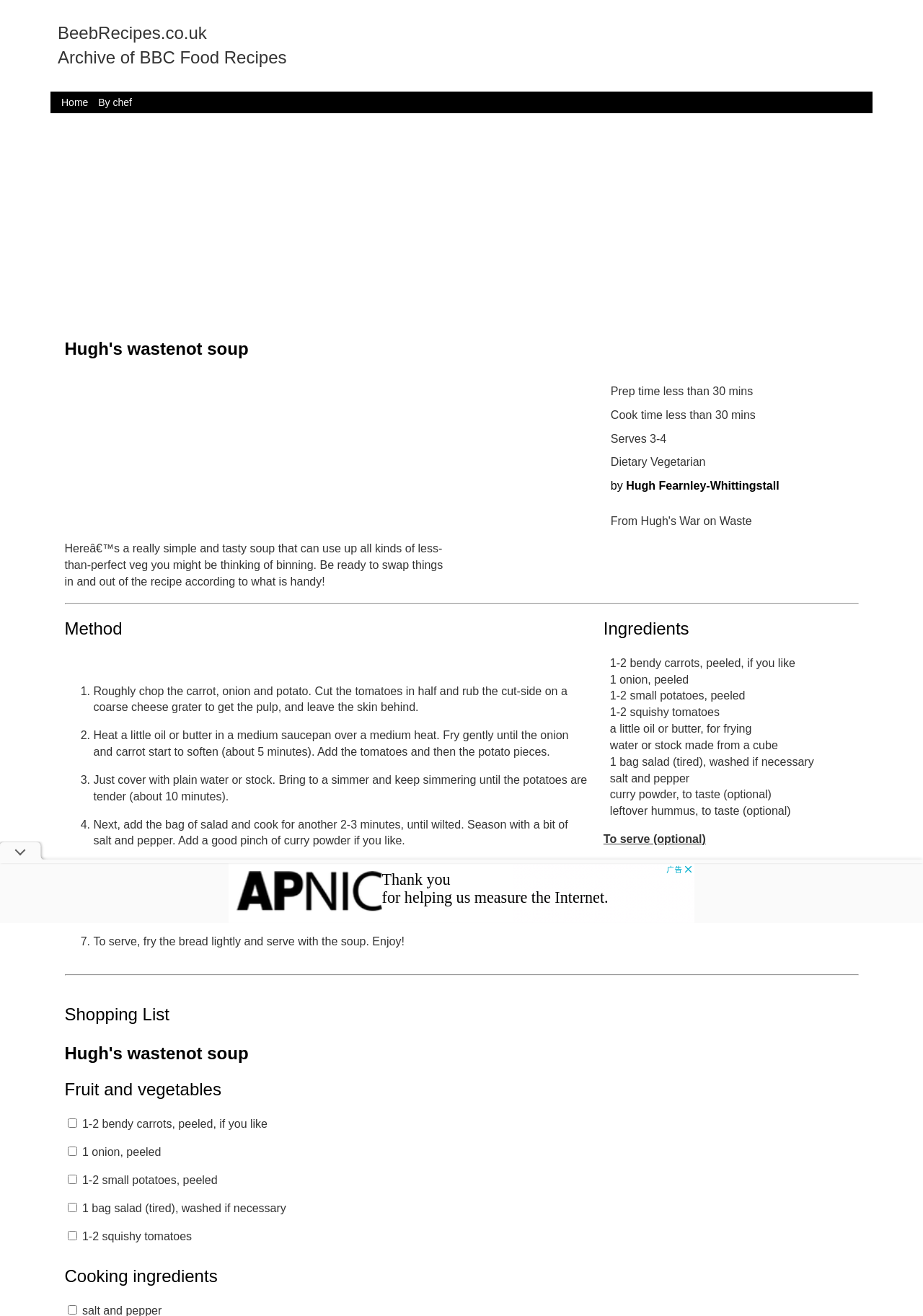Using the provided element description "alt="Resorts in Cabo San Lucas"", determine the bounding box coordinates of the UI element.

None